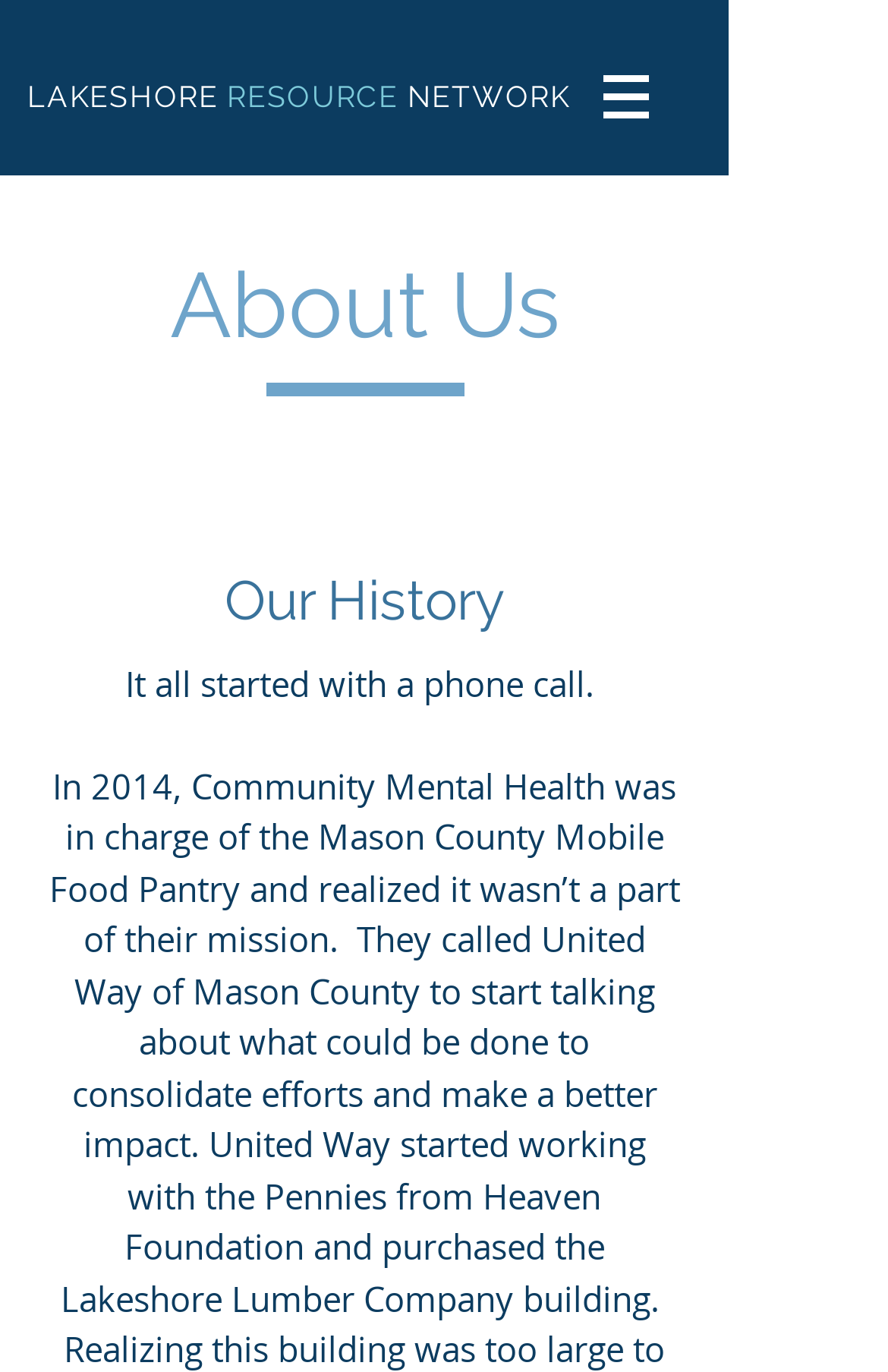What is the bounding box coordinate of the navigation menu?
Respond with a short answer, either a single word or a phrase, based on the image.

[0.641, 0.028, 0.769, 0.113]